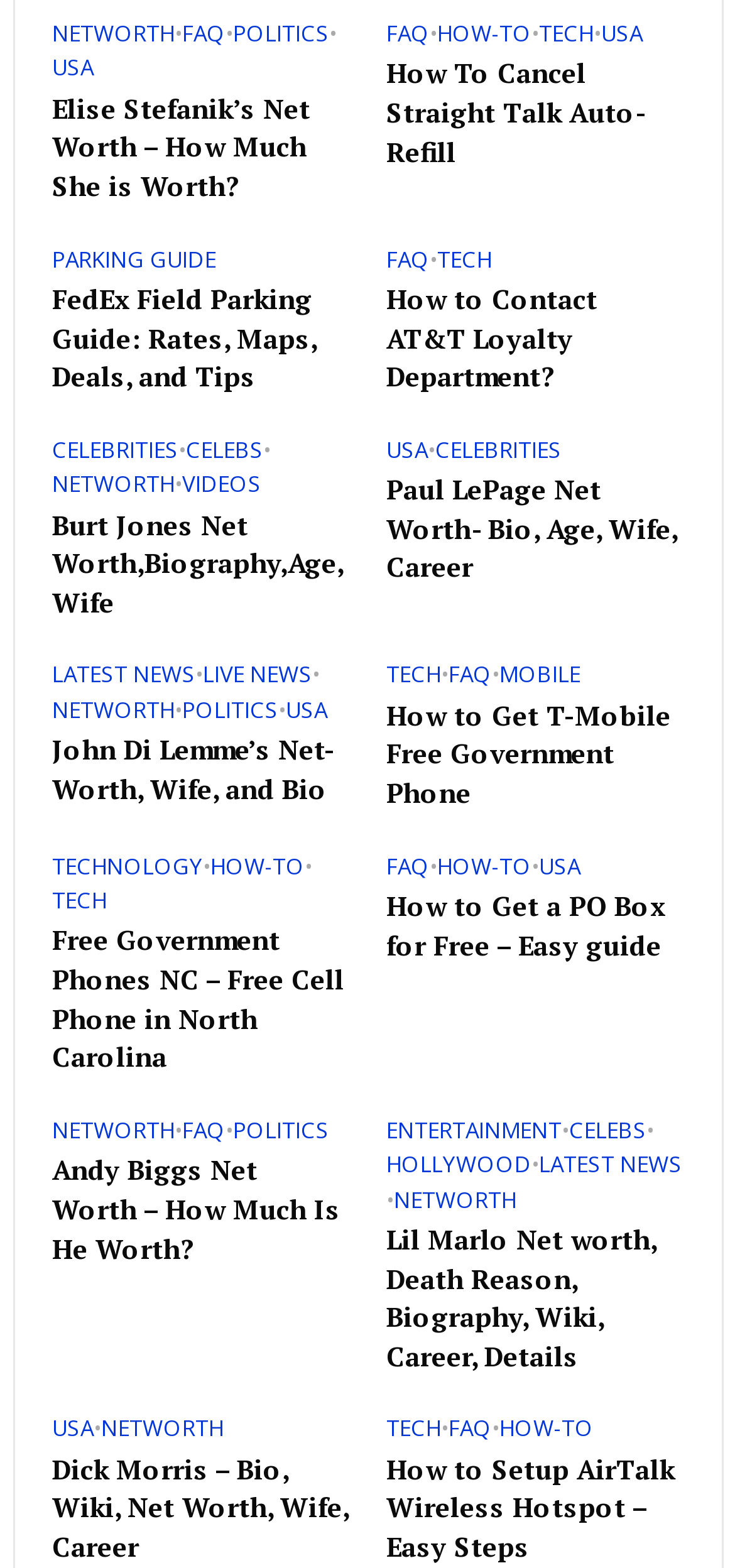Find the bounding box coordinates for the HTML element specified by: "Parking Guide".

[0.071, 0.157, 0.294, 0.179]